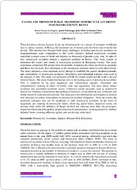What is the goal of the study?
Refer to the screenshot and respond with a concise word or phrase.

Policy formulation